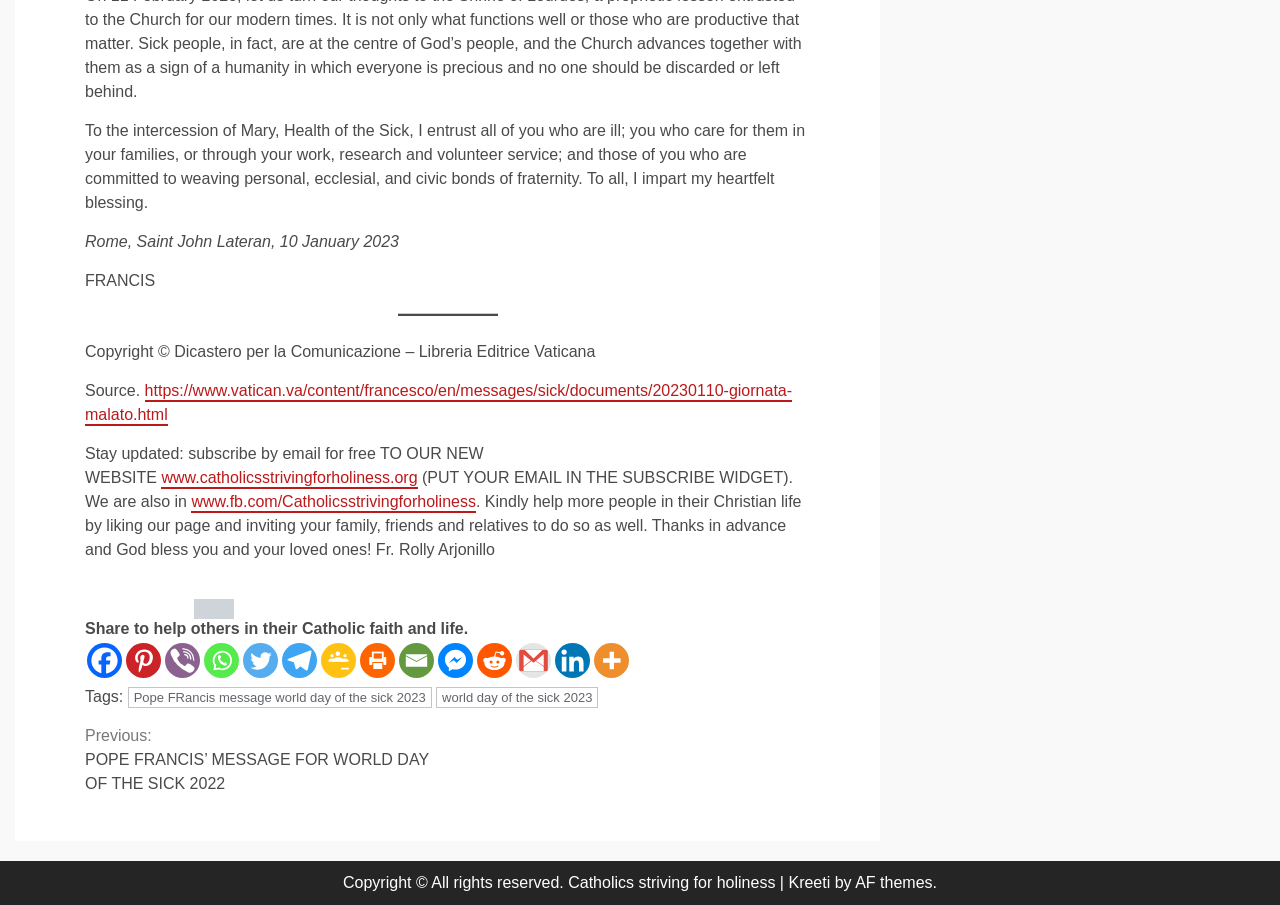Please find and report the bounding box coordinates of the element to click in order to perform the following action: "Share on Facebook". The coordinates should be expressed as four float numbers between 0 and 1, in the format [left, top, right, bottom].

[0.068, 0.711, 0.095, 0.749]